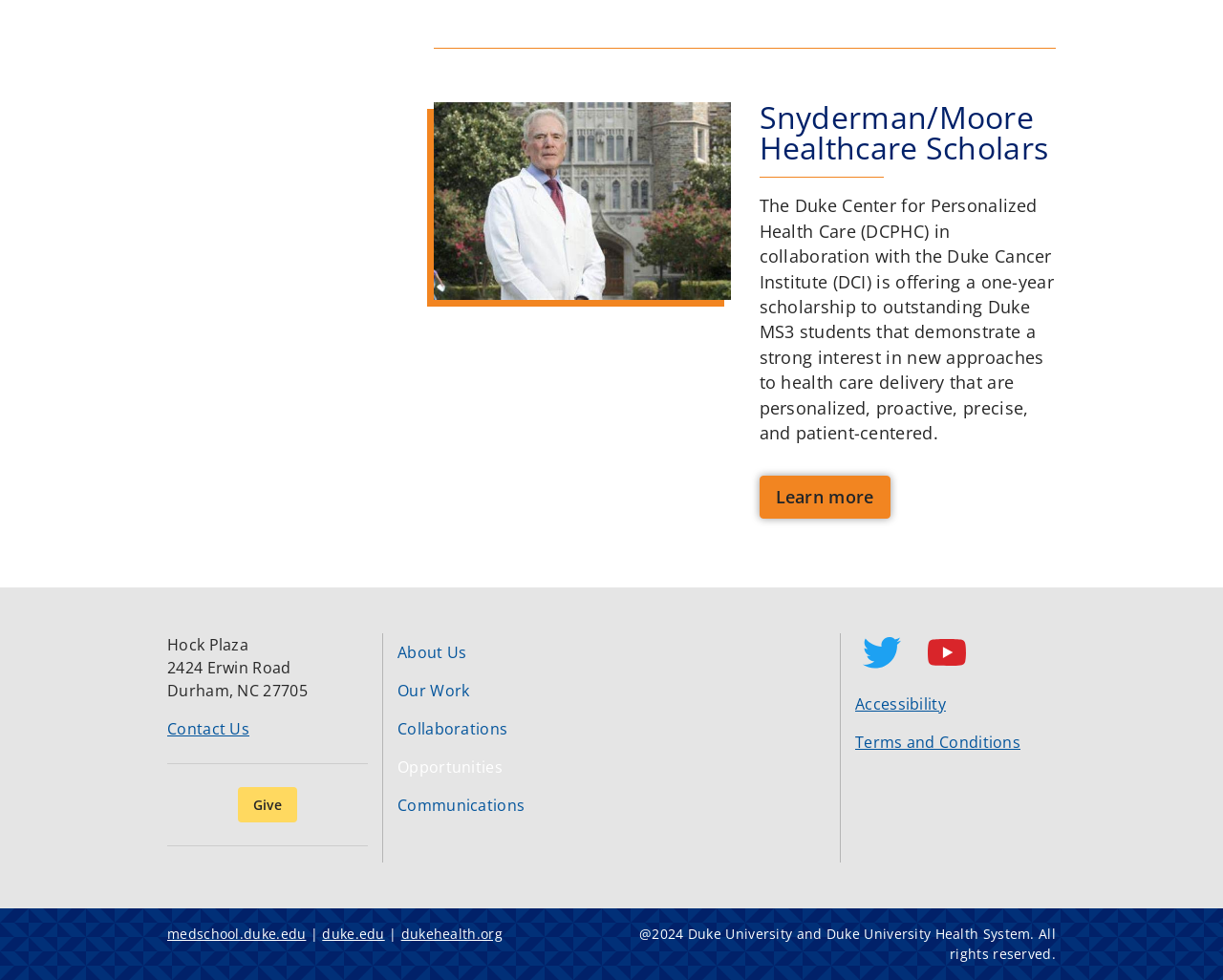Indicate the bounding box coordinates of the clickable region to achieve the following instruction: "Contact Us."

[0.137, 0.733, 0.204, 0.754]